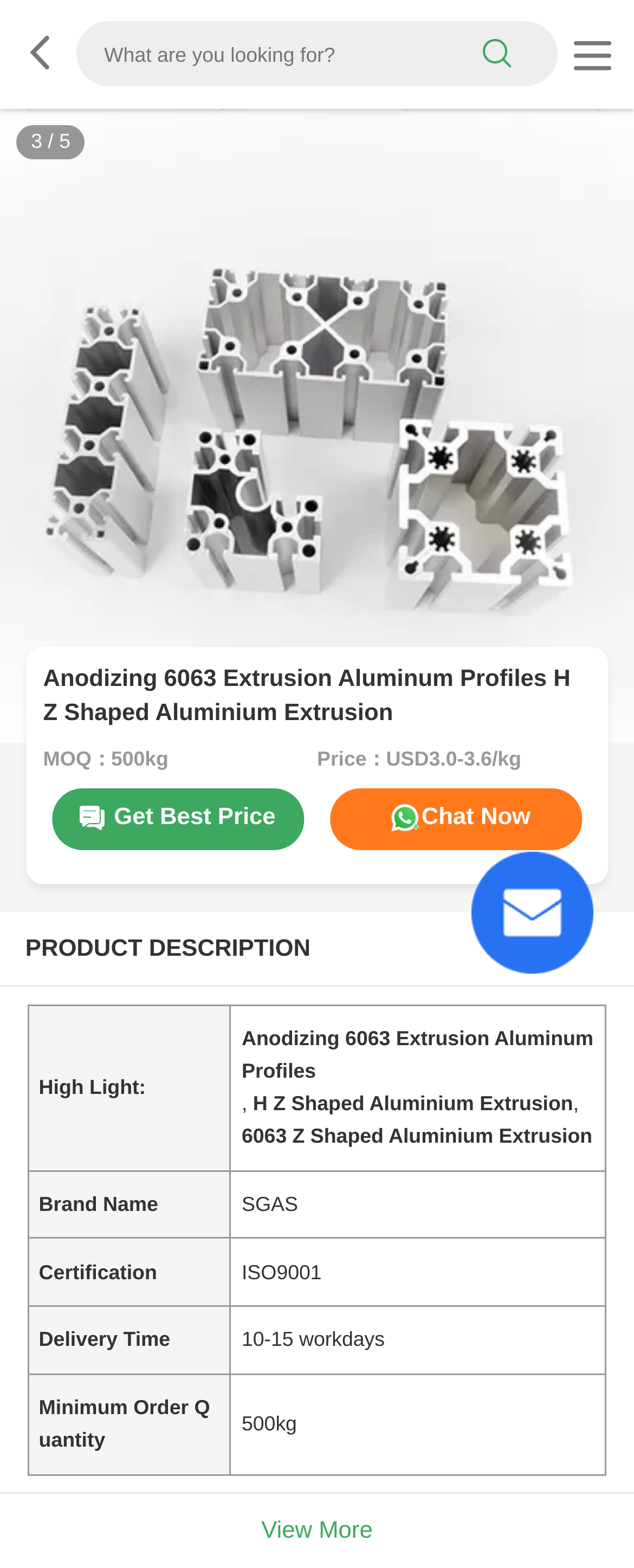Extract the top-level heading from the webpage and provide its text.

Anodizing 6063 Extrusion Aluminum Profiles H Z Shaped Aluminium Extrusion